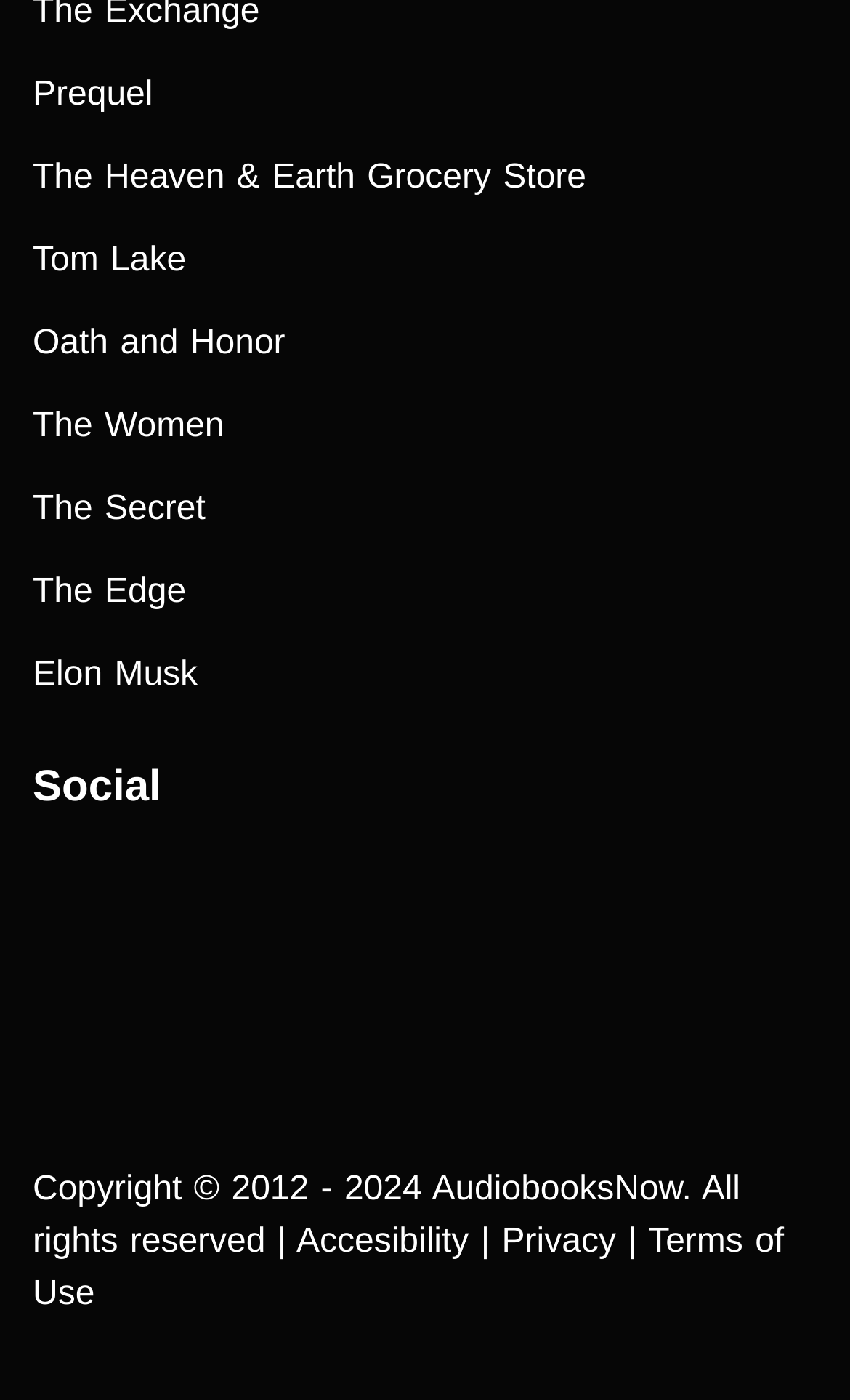What is the last item in the list of links?
Examine the webpage screenshot and provide an in-depth answer to the question.

I looked at the list of links at the top of the page and found that the last item is 'The Secret'.